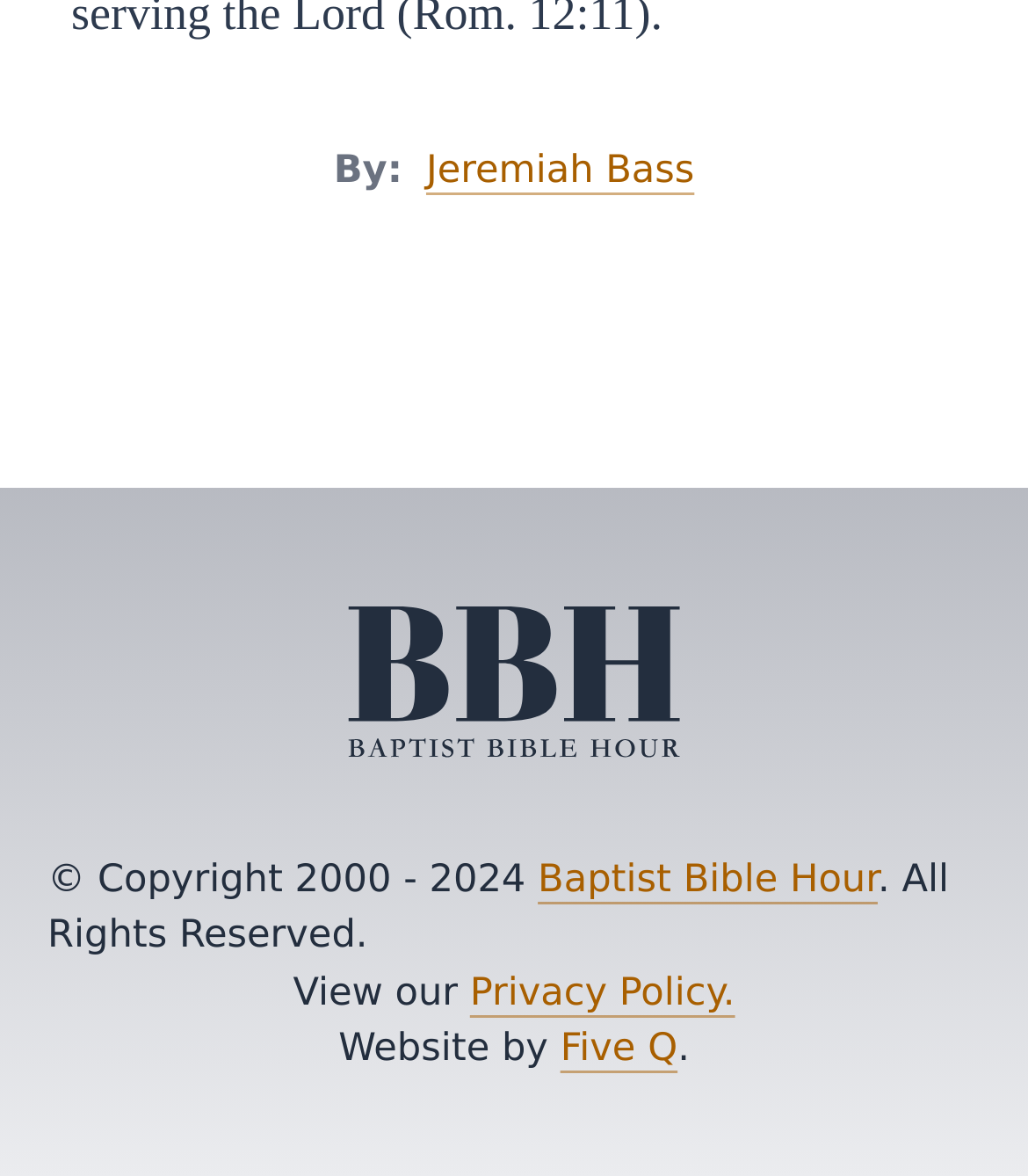Provide the bounding box coordinates, formatted as (top-left x, top-left y, bottom-right x, bottom-right y), with all values being floating point numbers between 0 and 1. Identify the bounding box of the UI element that matches the description: title="Home>"

[0.338, 0.515, 0.662, 0.645]